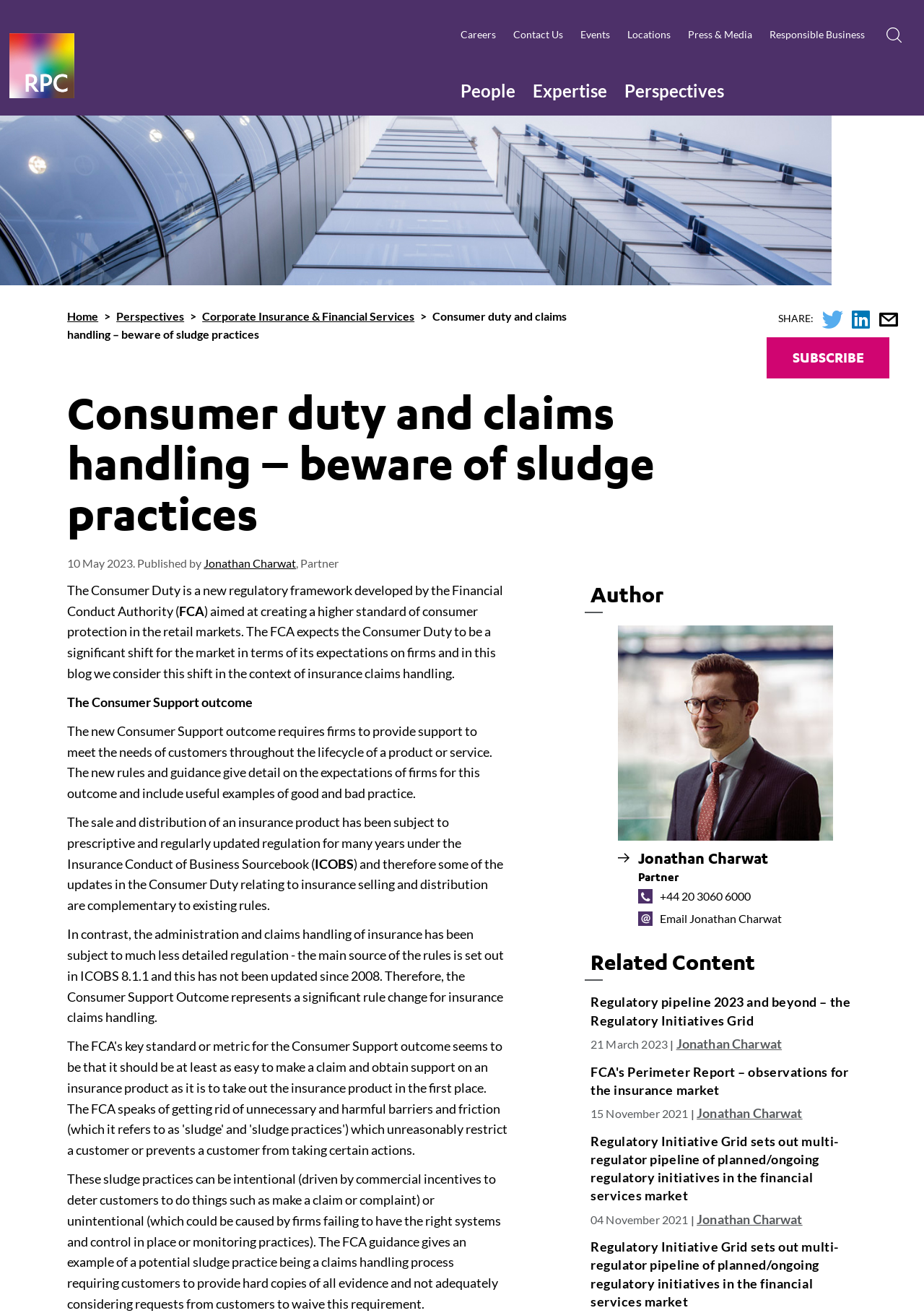What is the topic of the blog post?
Provide a comprehensive and detailed answer to the question.

The topic of the blog post can be inferred from the title of the webpage, which is 'Consumer duty and claims handling – beware of sludge practices'. The content of the webpage also discusses the Consumer Duty and its implications on insurance claims handling.